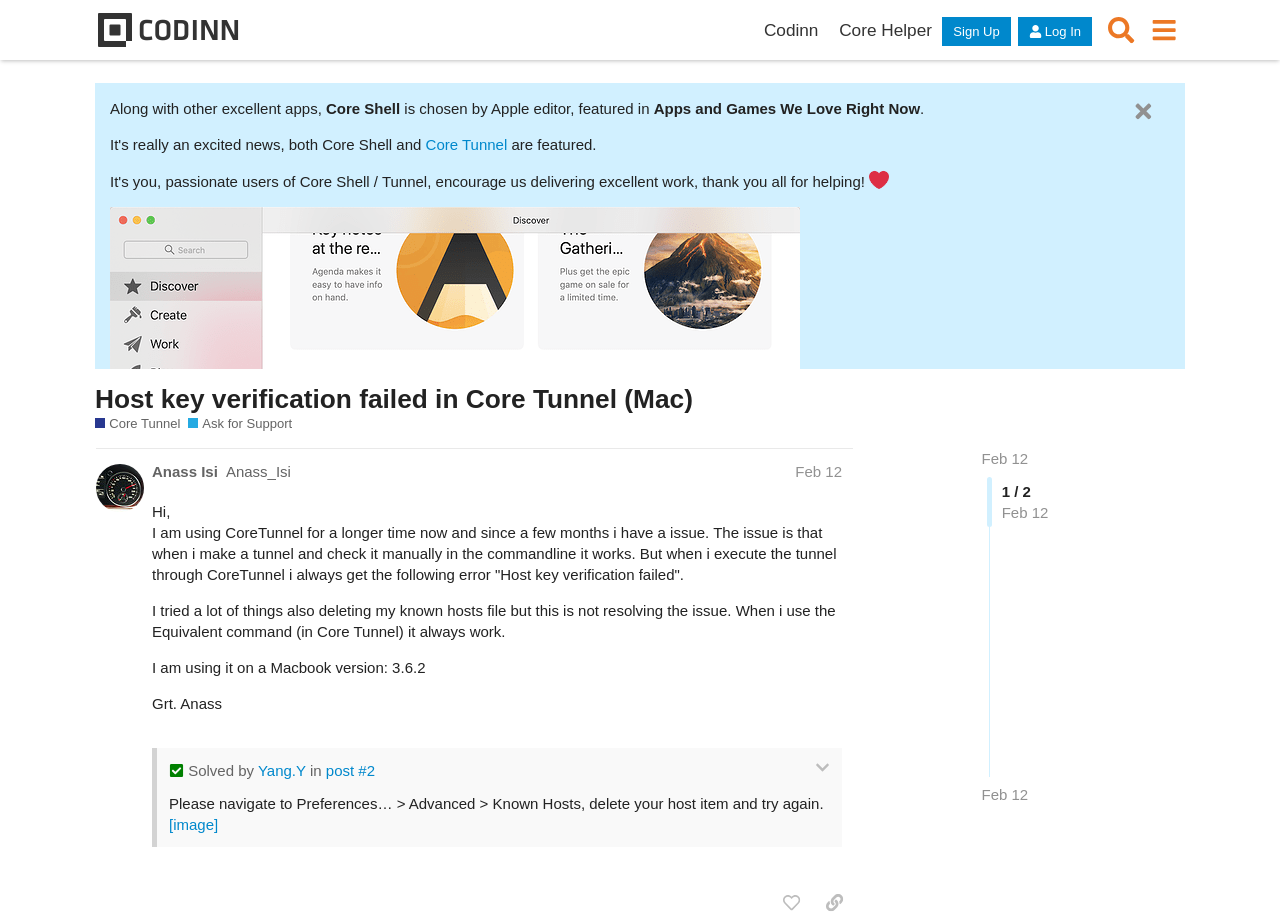Given the element description image.png1000×458 223 KB, identify the bounding box coordinates for the UI element on the webpage screenshot. The format should be (top-left x, top-left y, bottom-right x, bottom-right y), with values between 0 and 1.

[0.086, 0.225, 0.625, 0.568]